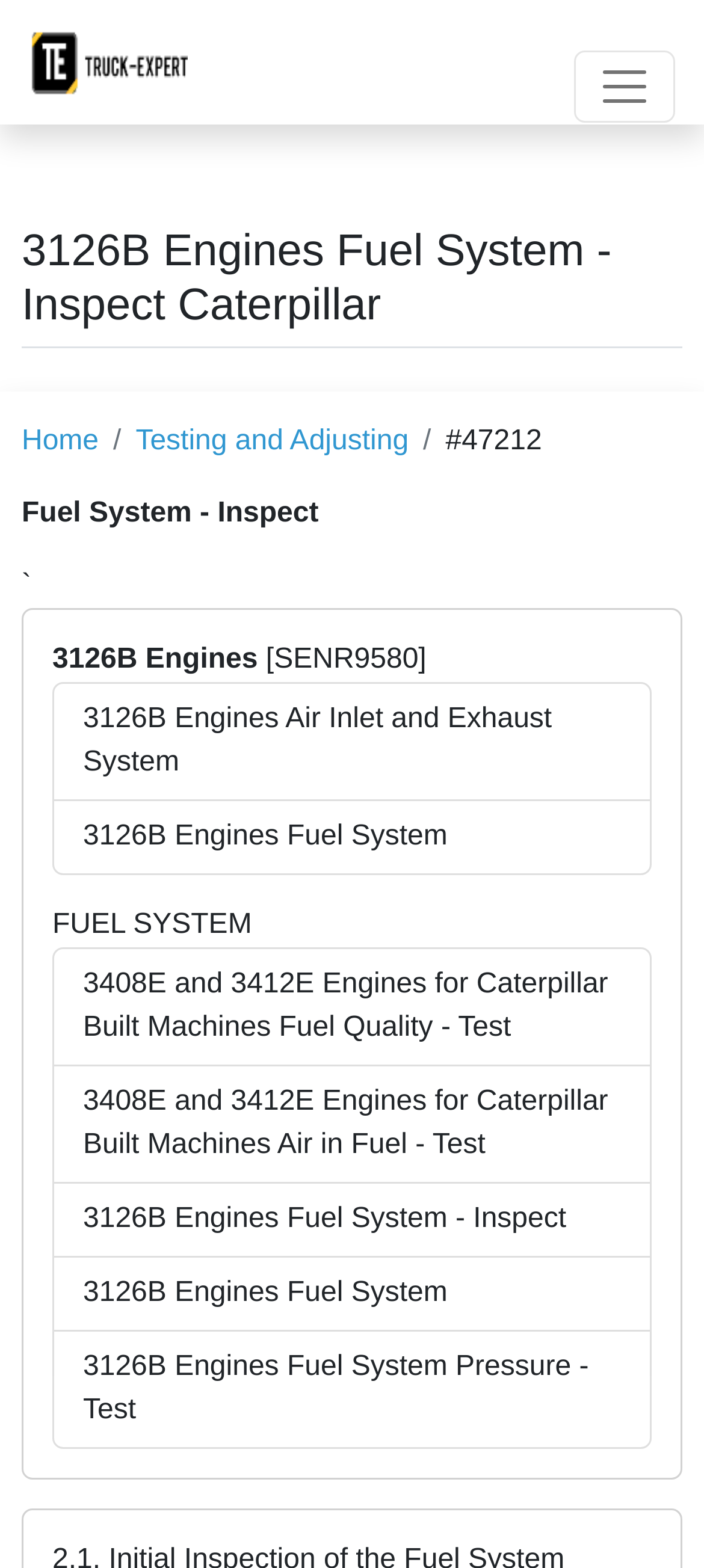Provide your answer in a single word or phrase: 
What is the purpose of the 'Toggle navigation' button?

To navigate